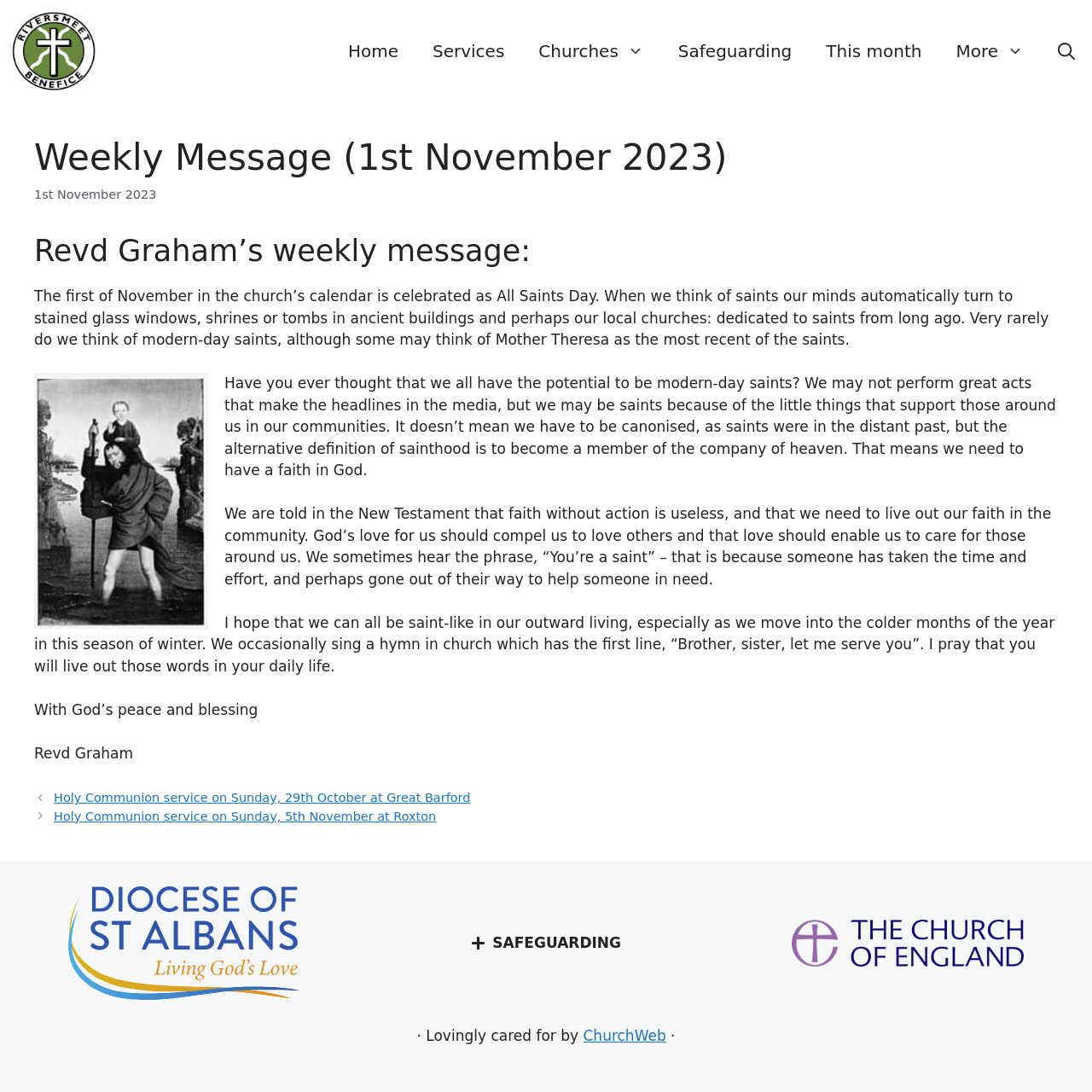Please locate the bounding box coordinates of the element that should be clicked to complete the given instruction: "Check the 'Holy Communion service on Sunday, 29th October at Great Barford' post".

[0.049, 0.724, 0.431, 0.737]